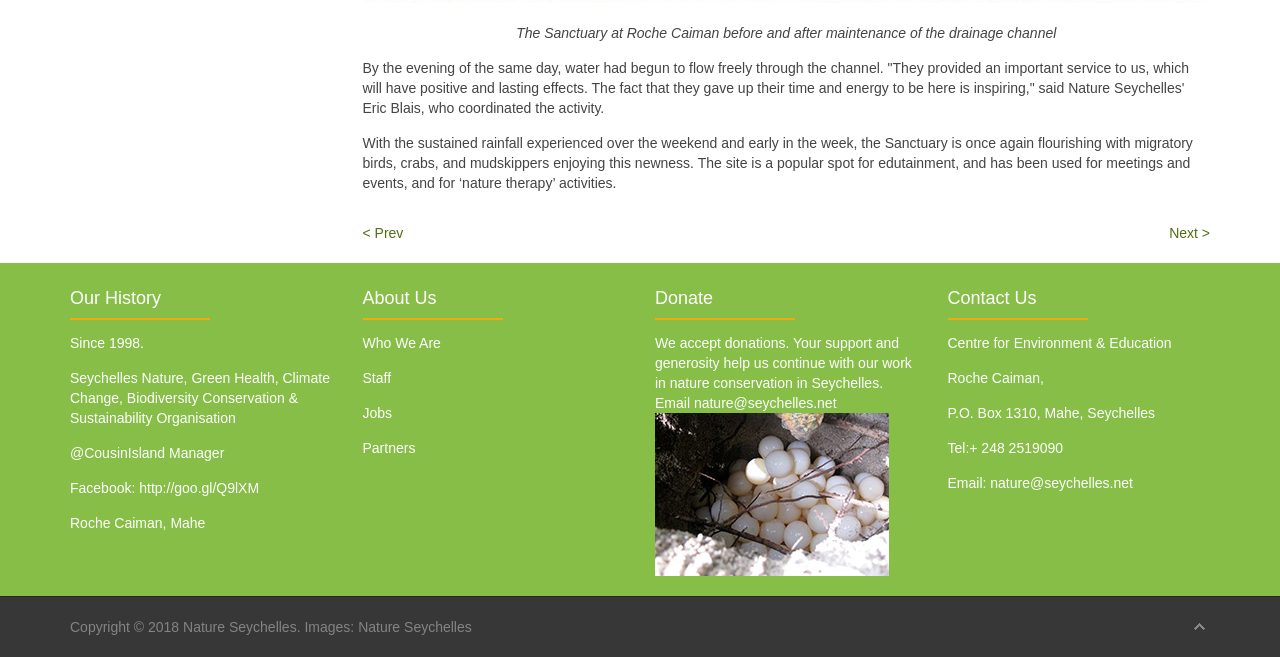Please determine the bounding box coordinates for the UI element described as: "nature@seychelles.net".

[0.774, 0.723, 0.885, 0.747]